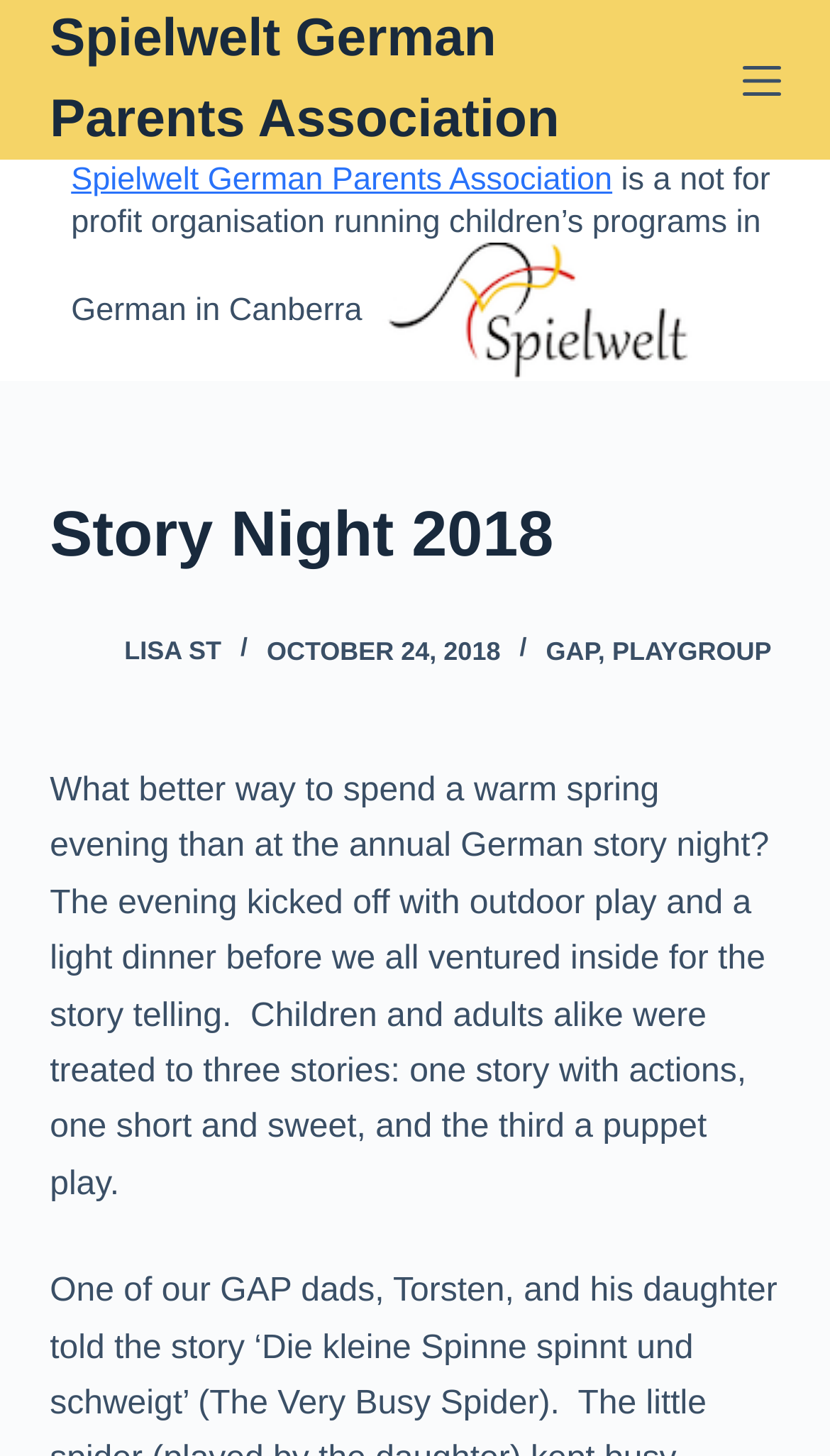Offer an in-depth caption of the entire webpage.

The webpage is about the "Story Night 2018" event organized by the Spielwelt German Parents Association. At the top-left corner, there is a "Skip to content" link. Below it, there is a prominent link to the Spielwelt German Parents Association's website. On the top-right corner, there is an "Open off canvas" button.

The main content of the webpage is divided into two sections. The first section has a heading "Story Night 2018" and contains links to "Lisa St" with an accompanying image, "LISA ST", a timestamp "OCTOBER 24, 2018", and links to "GAP" and "PLAYGROUP". These elements are arranged horizontally across the page.

The second section is a block of text that describes the Story Night 2018 event. It explains that the event took place on a warm spring evening, featuring outdoor play, a light dinner, and storytelling sessions. The text also mentions that three stories were told, including one with actions, one short and sweet, and a puppet play. This text block is positioned below the heading and links section.

There is another instance of the Spielwelt German Parents Association's link at the top of the page, which is a repetition of the one mentioned earlier. Additionally, there is a brief description of the organization as a not-for-profit entity running children's programs in German in Canberra.